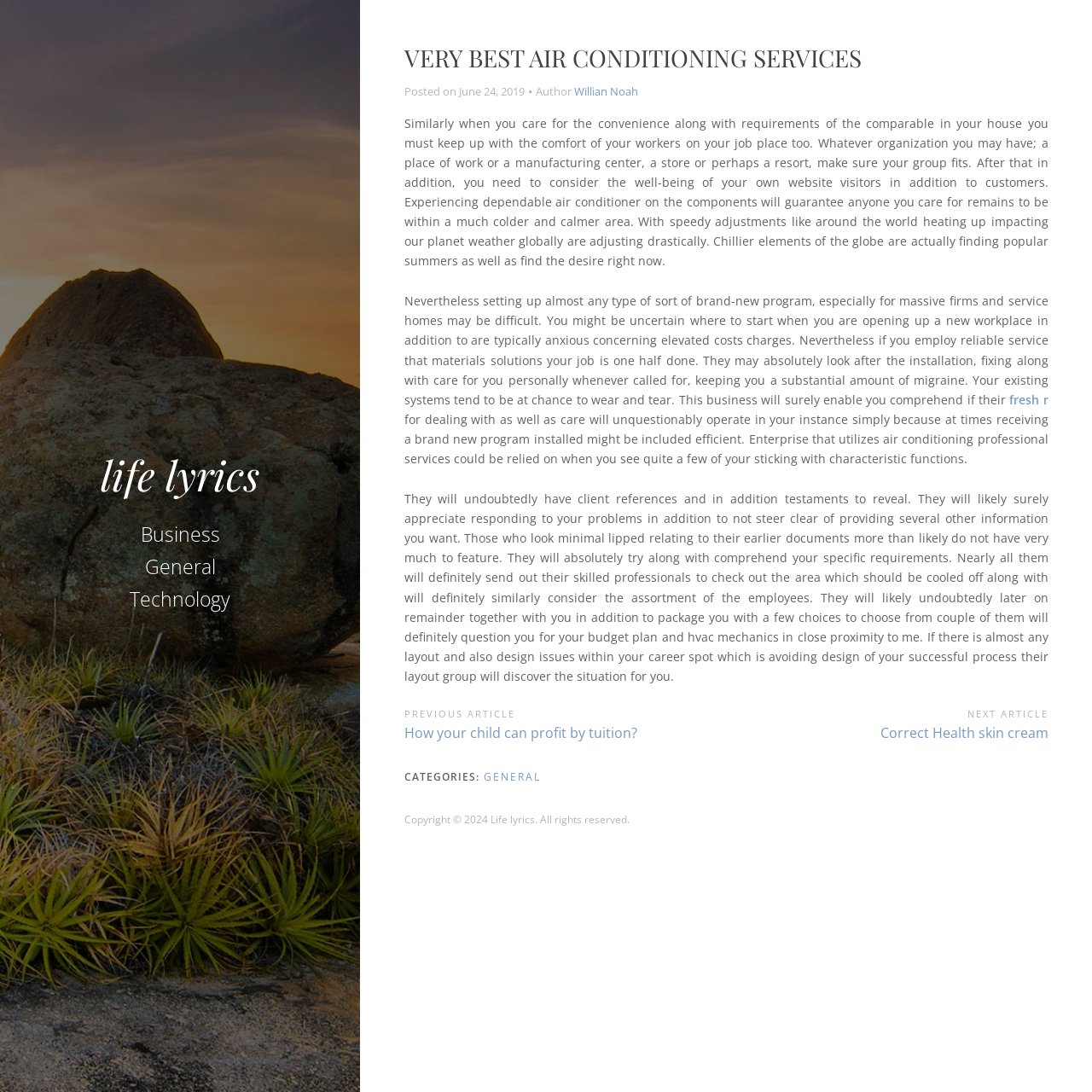Reply to the question below using a single word or brief phrase:
What is the purpose of the air conditioning service?

To keep workers comfortable